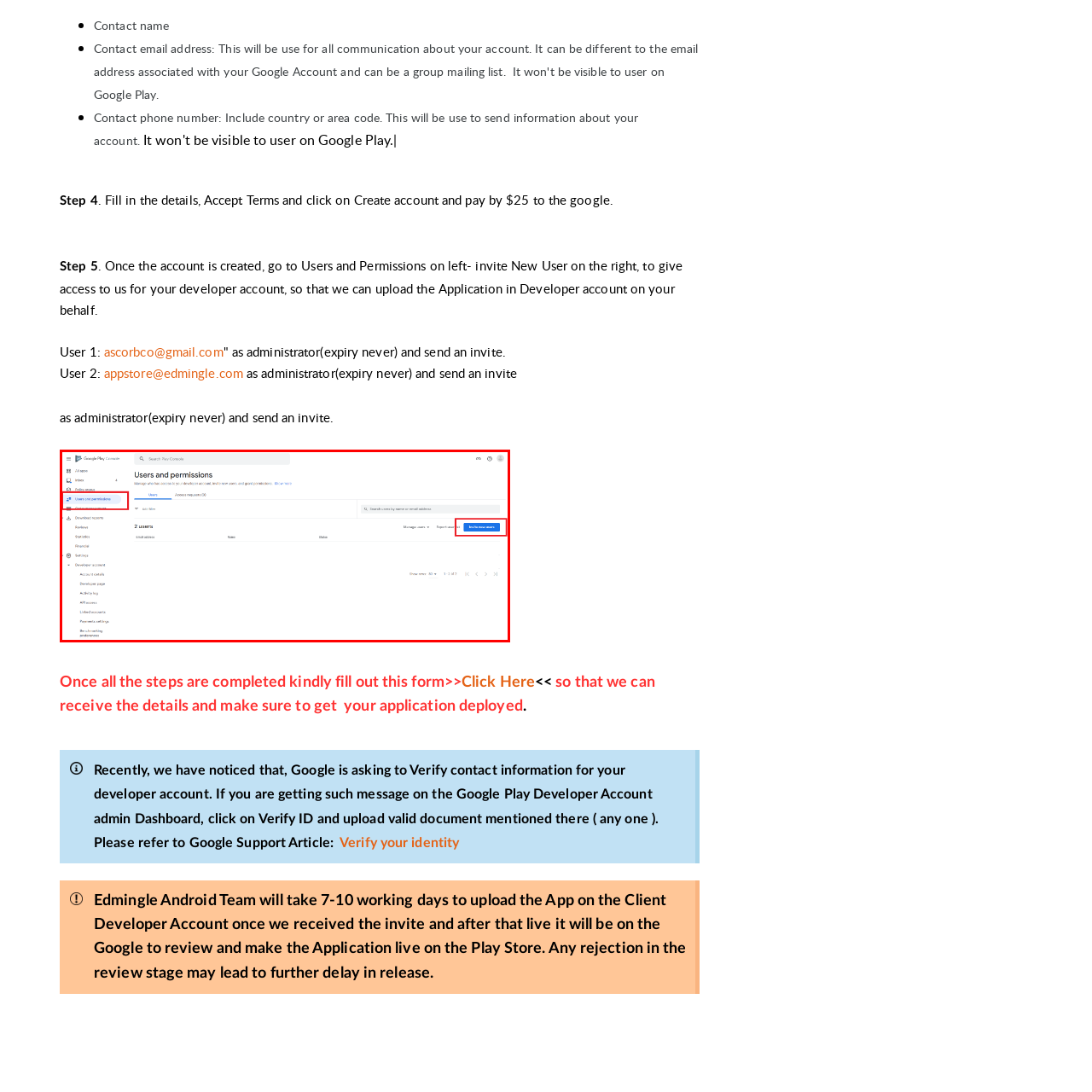Observe the section highlighted in yellow, What information is displayed in the central area of the screen? 
Please respond using a single word or phrase.

List of users with status and management options